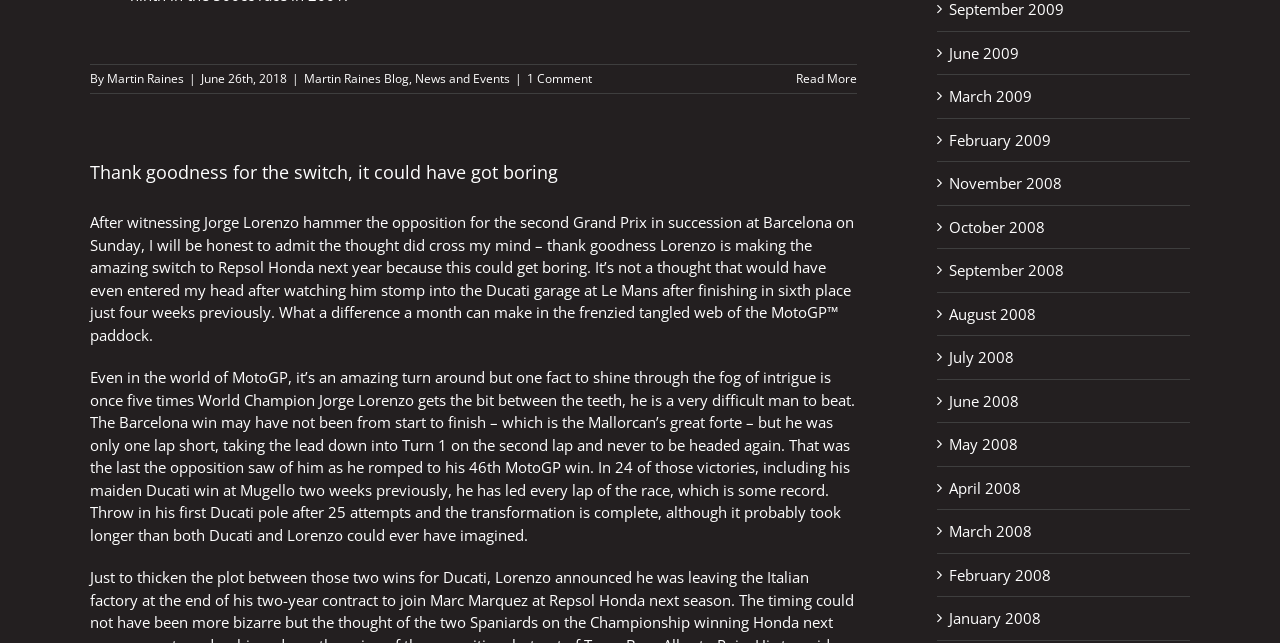Refer to the image and provide an in-depth answer to the question:
What is the date of the blog post?

The date of the blog post is mentioned in the text 'June 26th, 2018' with the bounding box coordinates [0.157, 0.109, 0.224, 0.135]. This text is located near the top of the webpage, indicating that it is the date of the blog post.